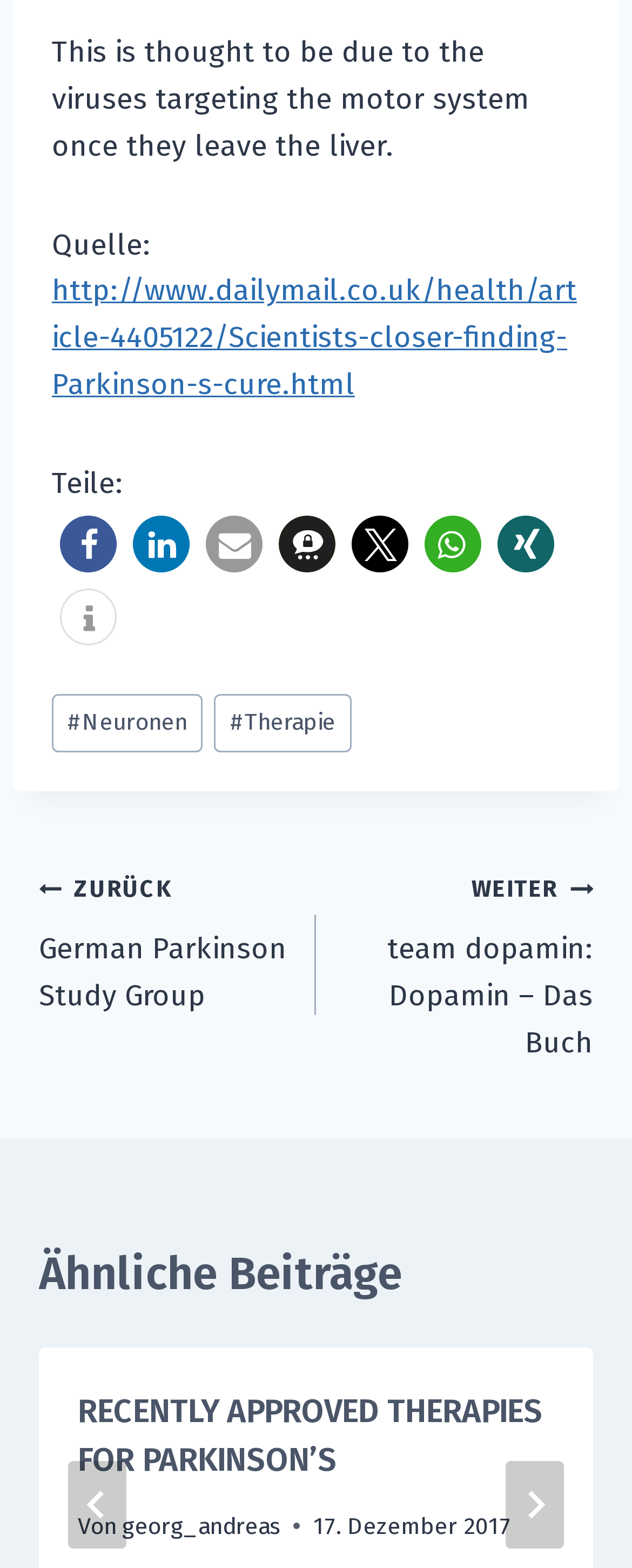Determine the bounding box coordinates of the clickable region to carry out the instruction: "Share on LinkedIn".

[0.21, 0.328, 0.3, 0.365]